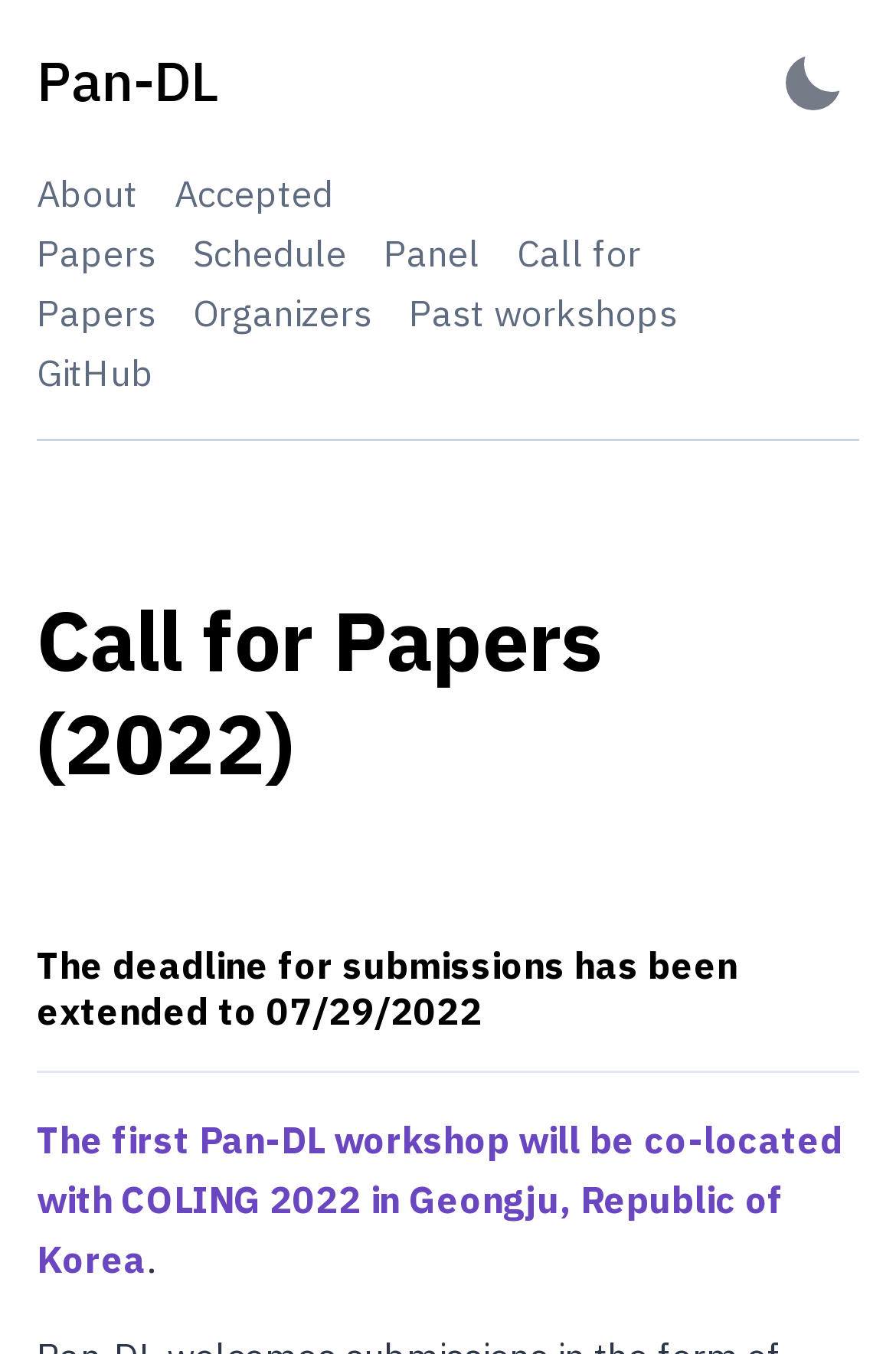Determine the bounding box coordinates for the region that must be clicked to execute the following instruction: "go back to home".

[0.041, 0.027, 0.244, 0.093]